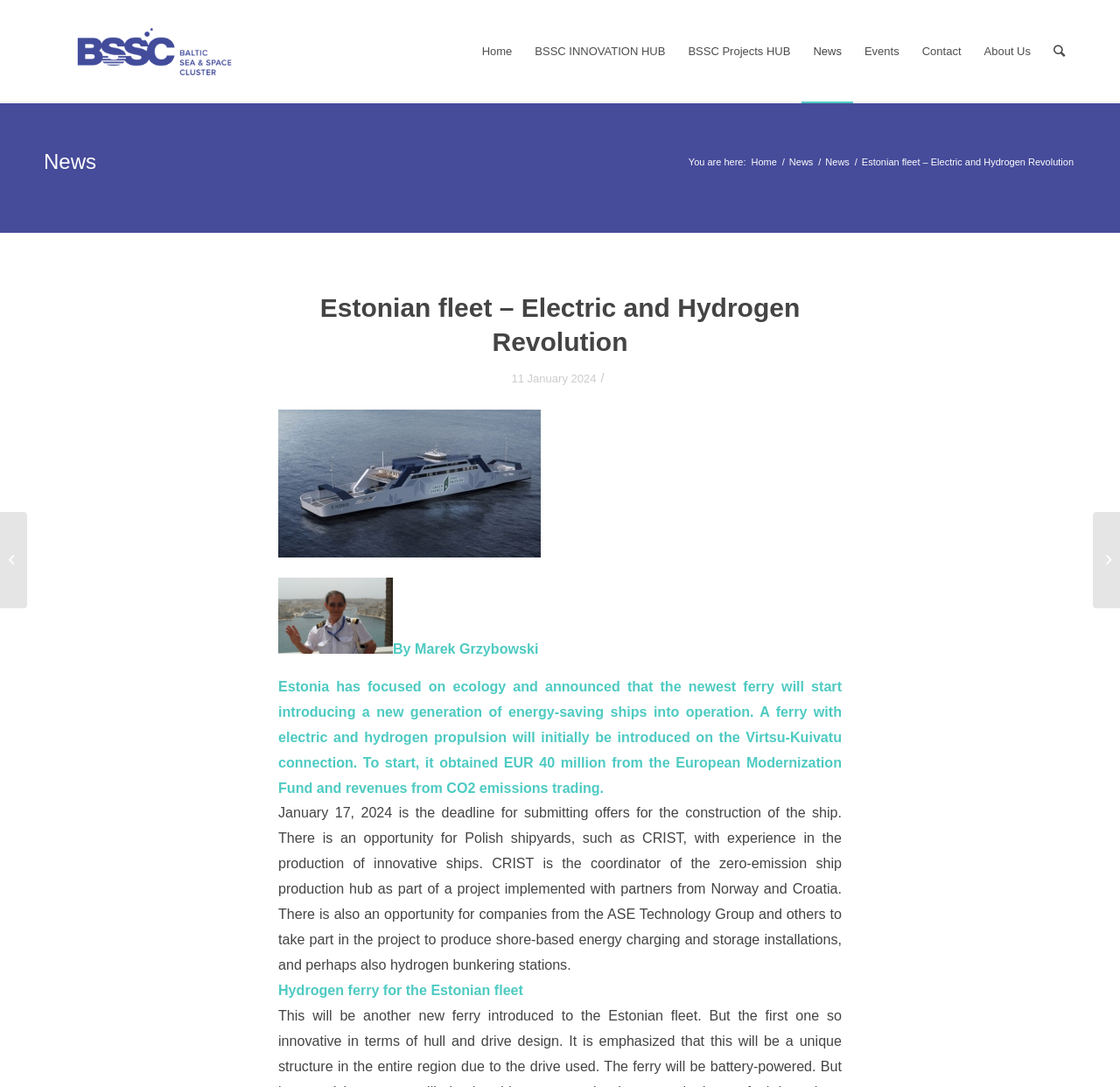Identify the bounding box coordinates for the element you need to click to achieve the following task: "Learn more about BSSC INNOVATION HUB". The coordinates must be four float values ranging from 0 to 1, formatted as [left, top, right, bottom].

[0.467, 0.001, 0.604, 0.094]